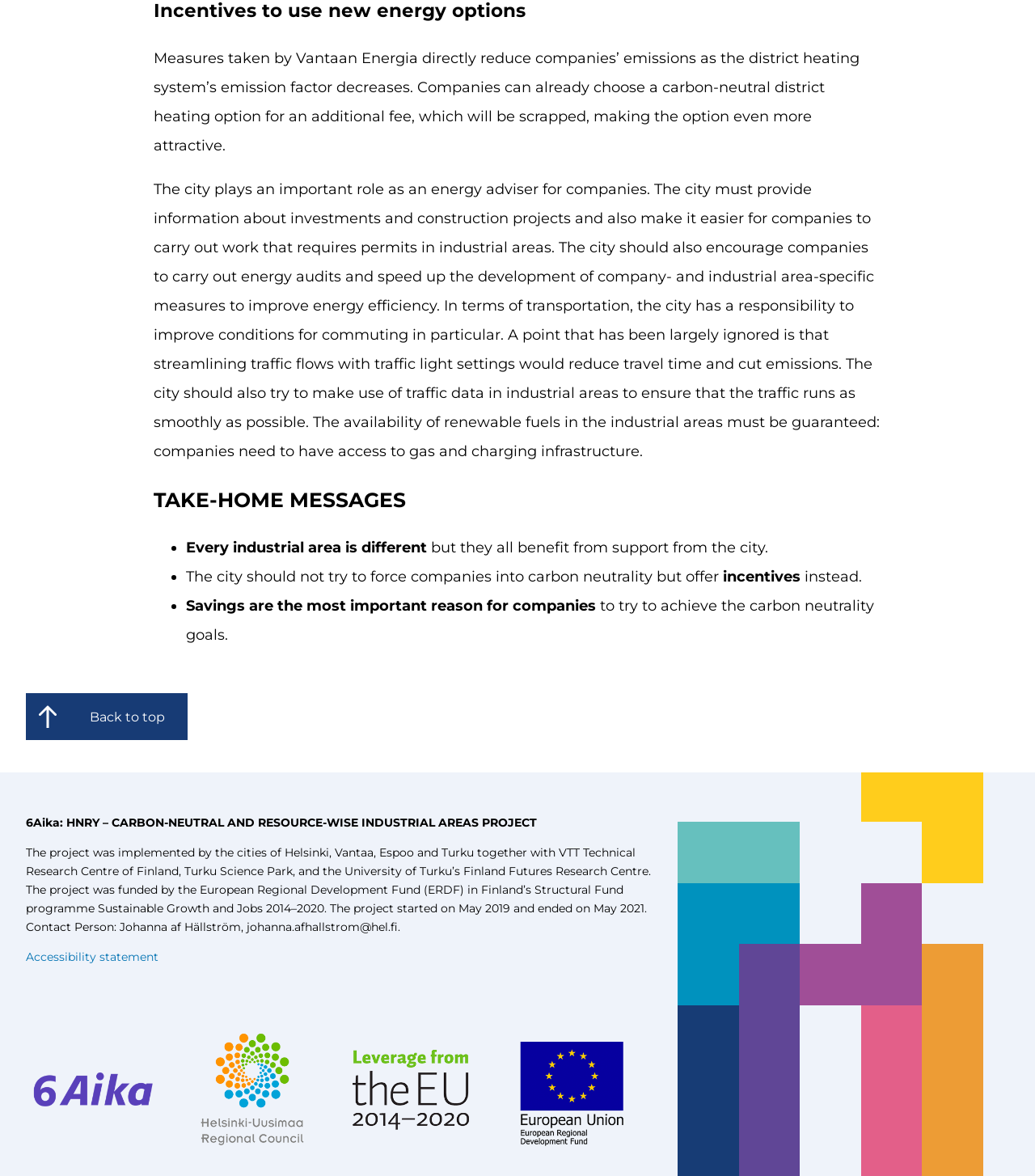Given the element description Accessibility statement, identify the bounding box coordinates for the UI element on the webpage screenshot. The format should be (top-left x, top-left y, bottom-right x, bottom-right y), with values between 0 and 1.

[0.025, 0.808, 0.153, 0.82]